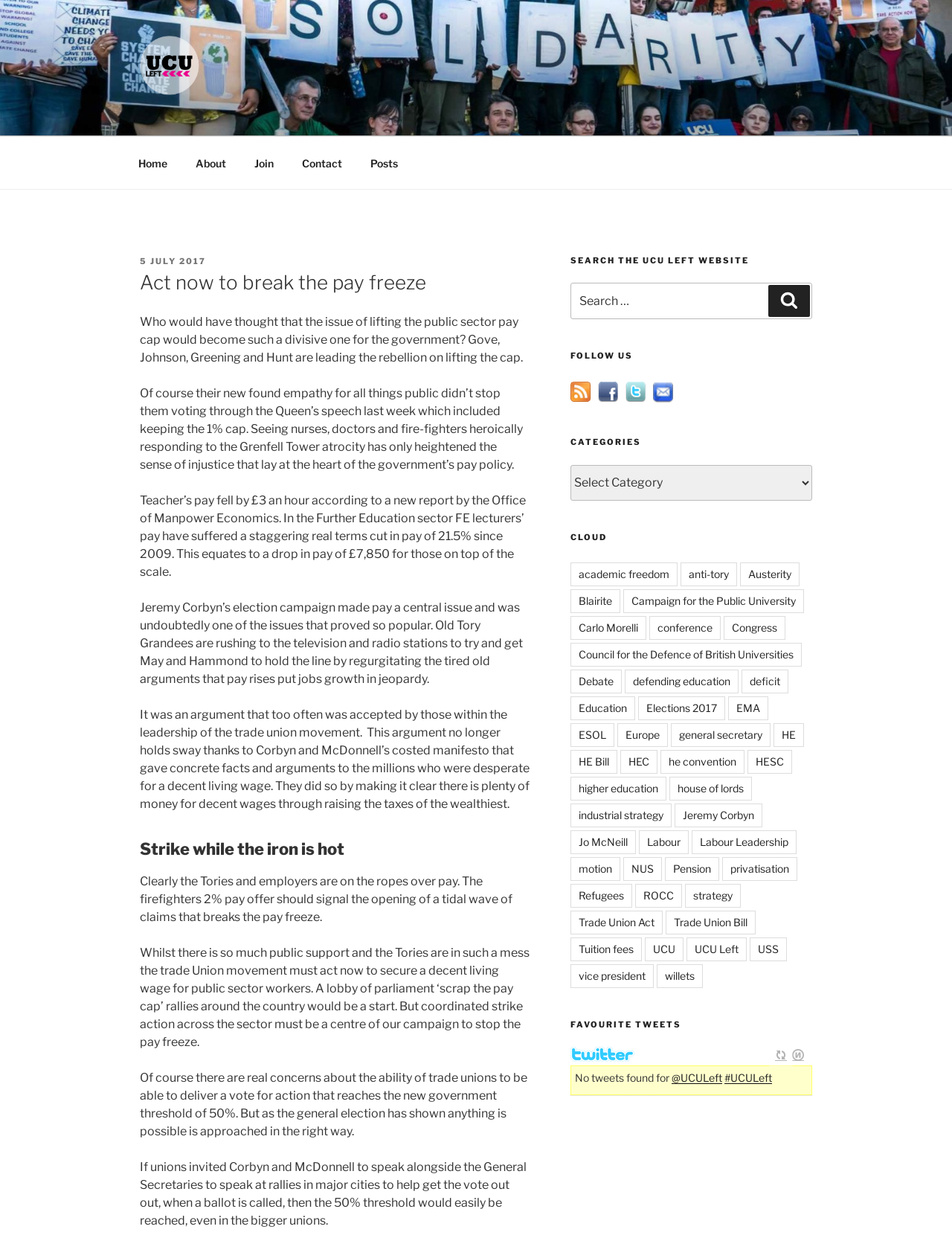What is the name of the website?
Provide a concise answer using a single word or phrase based on the image.

UCU Left